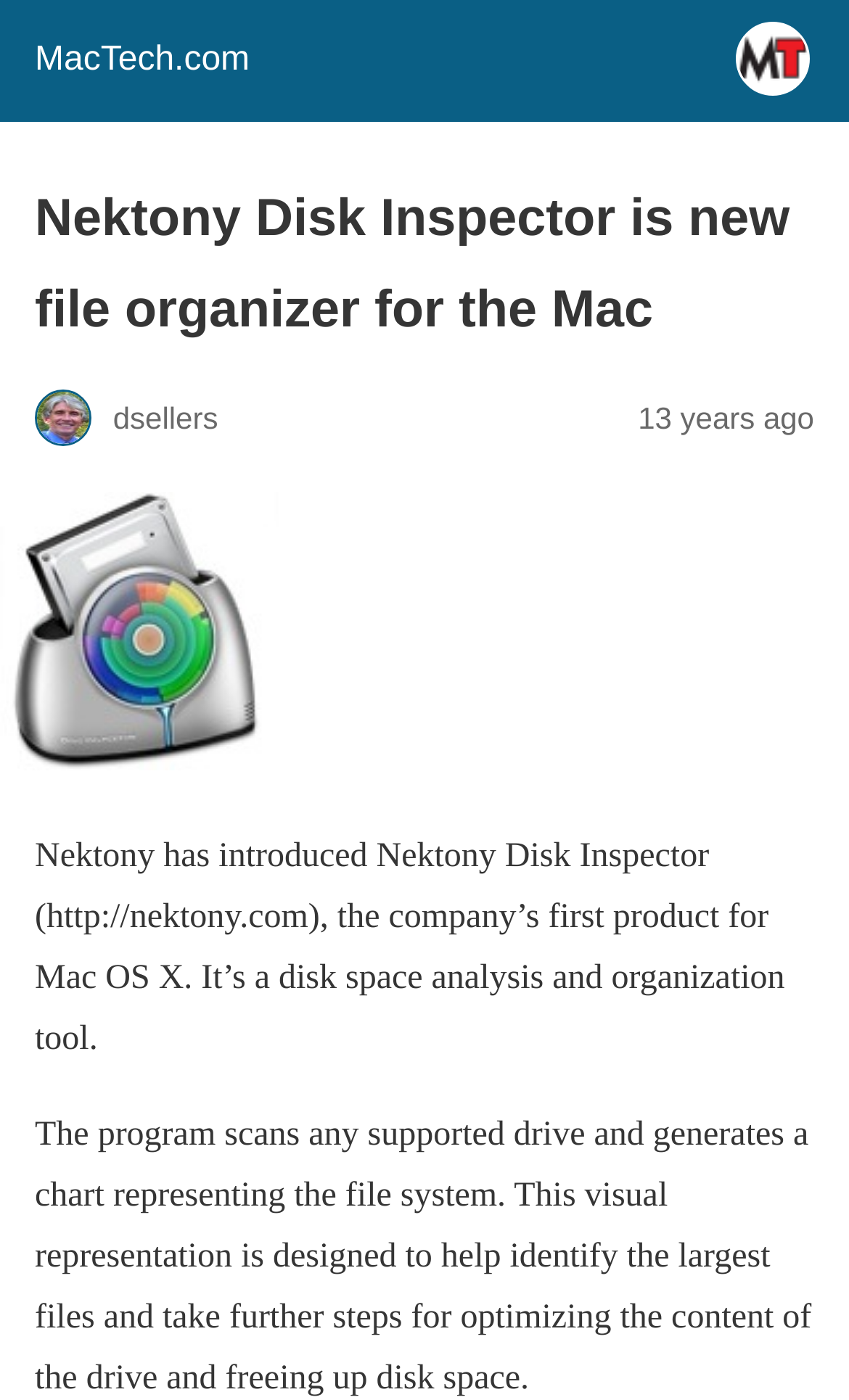What is the operating system supported by Nektony Disk Inspector?
Respond to the question with a single word or phrase according to the image.

Mac OS X